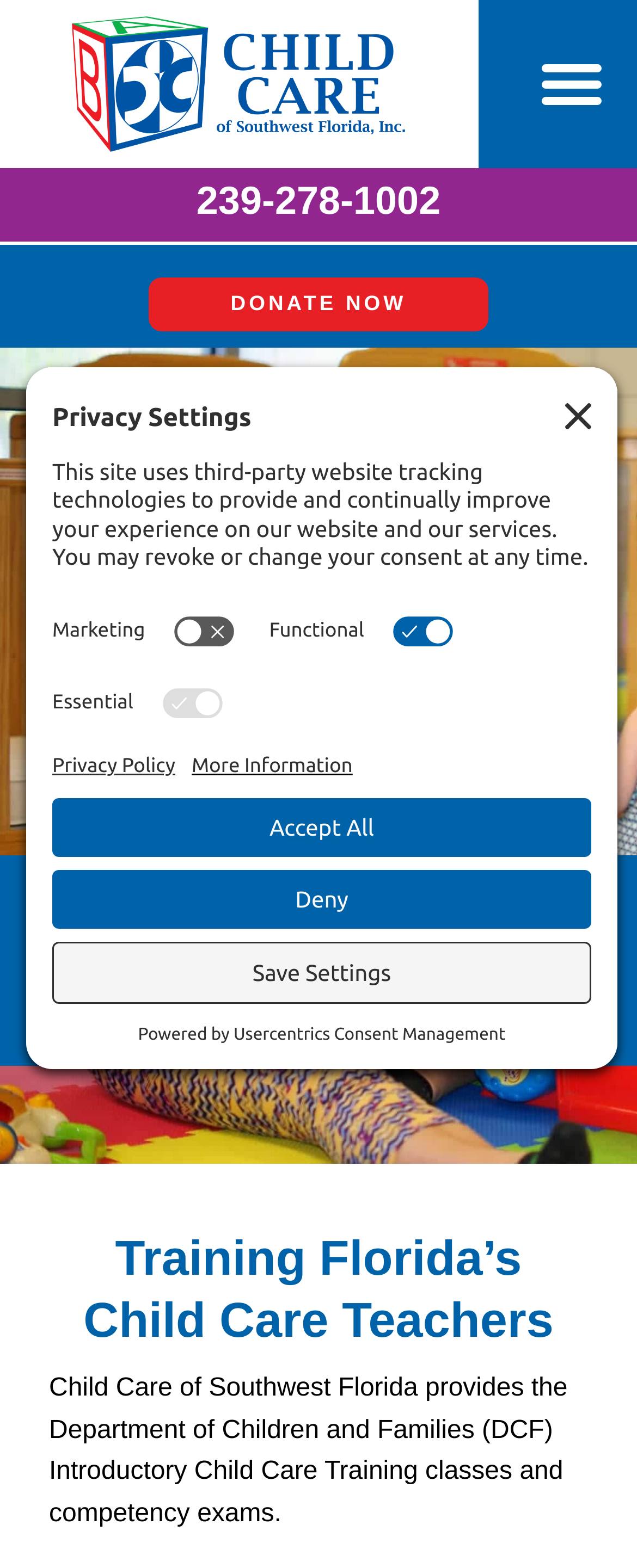Please examine the image and answer the question with a detailed explanation:
What type of training does the organization provide?

I found this information by reading the static text element that says 'Child Care of Southwest Florida provides the Department of Children and Families (DCF) Introductory Child Care Training classes and competency exams.' This suggests that the organization provides training related to child care.